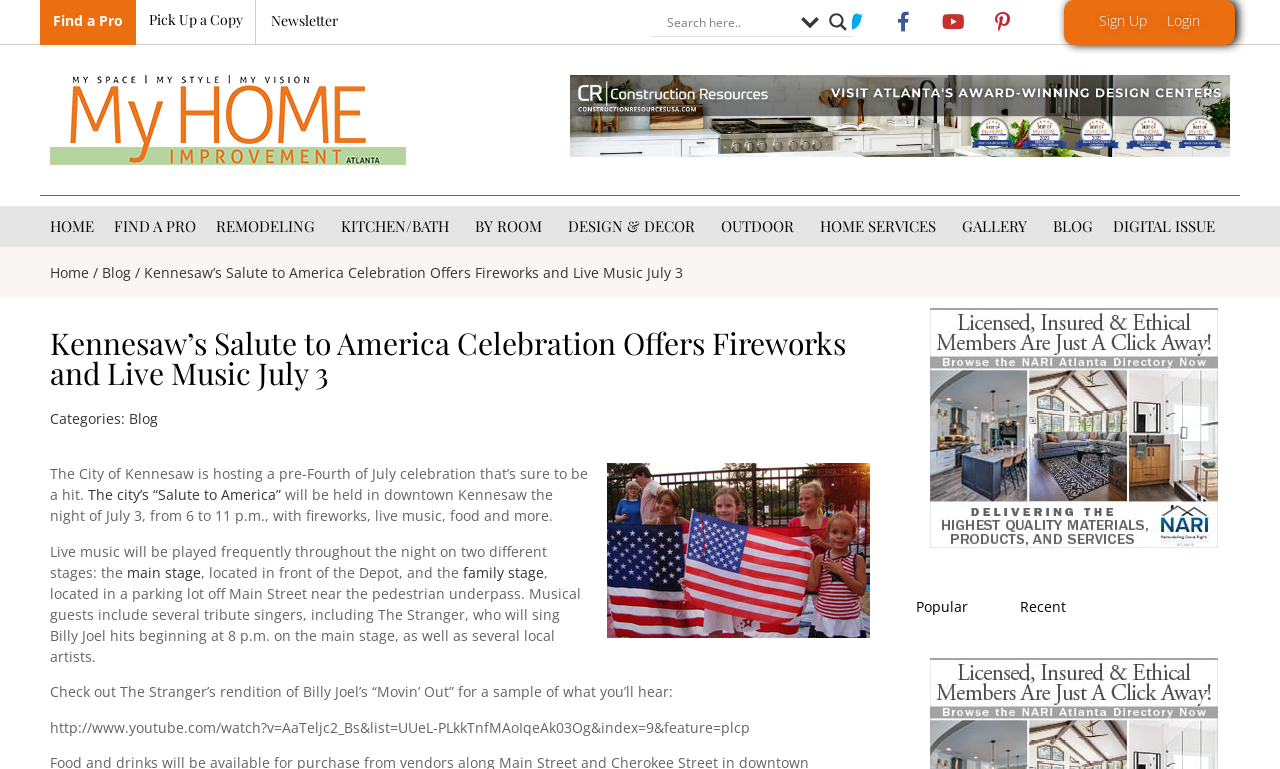Locate the bounding box coordinates of the element I should click to achieve the following instruction: "Click on Twitter".

[0.651, 0.003, 0.682, 0.055]